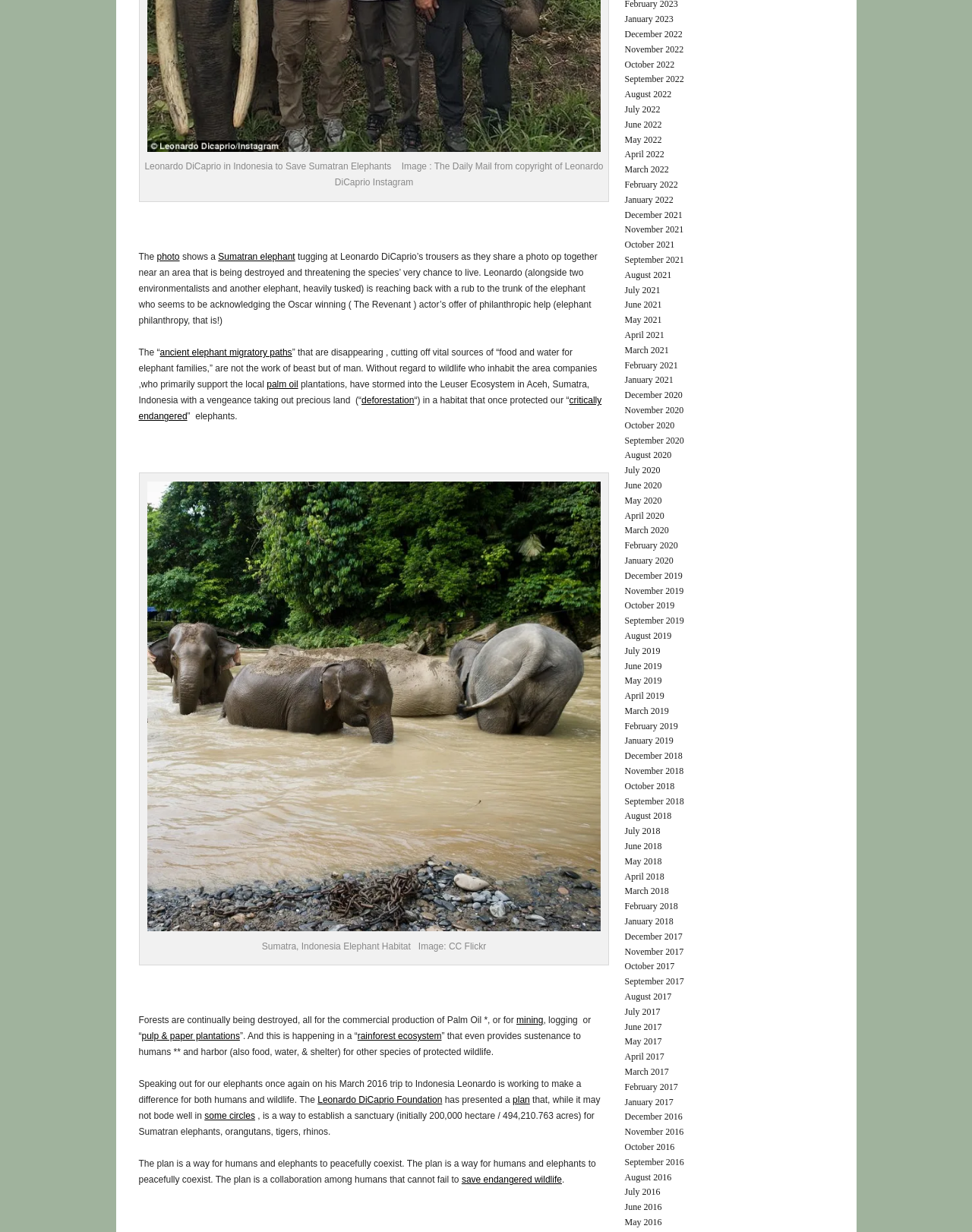Please determine the bounding box coordinates for the UI element described here. Use the format (top-left x, top-left y, bottom-right x, bottom-right y) with values bounded between 0 and 1: September 2019

[0.643, 0.499, 0.704, 0.508]